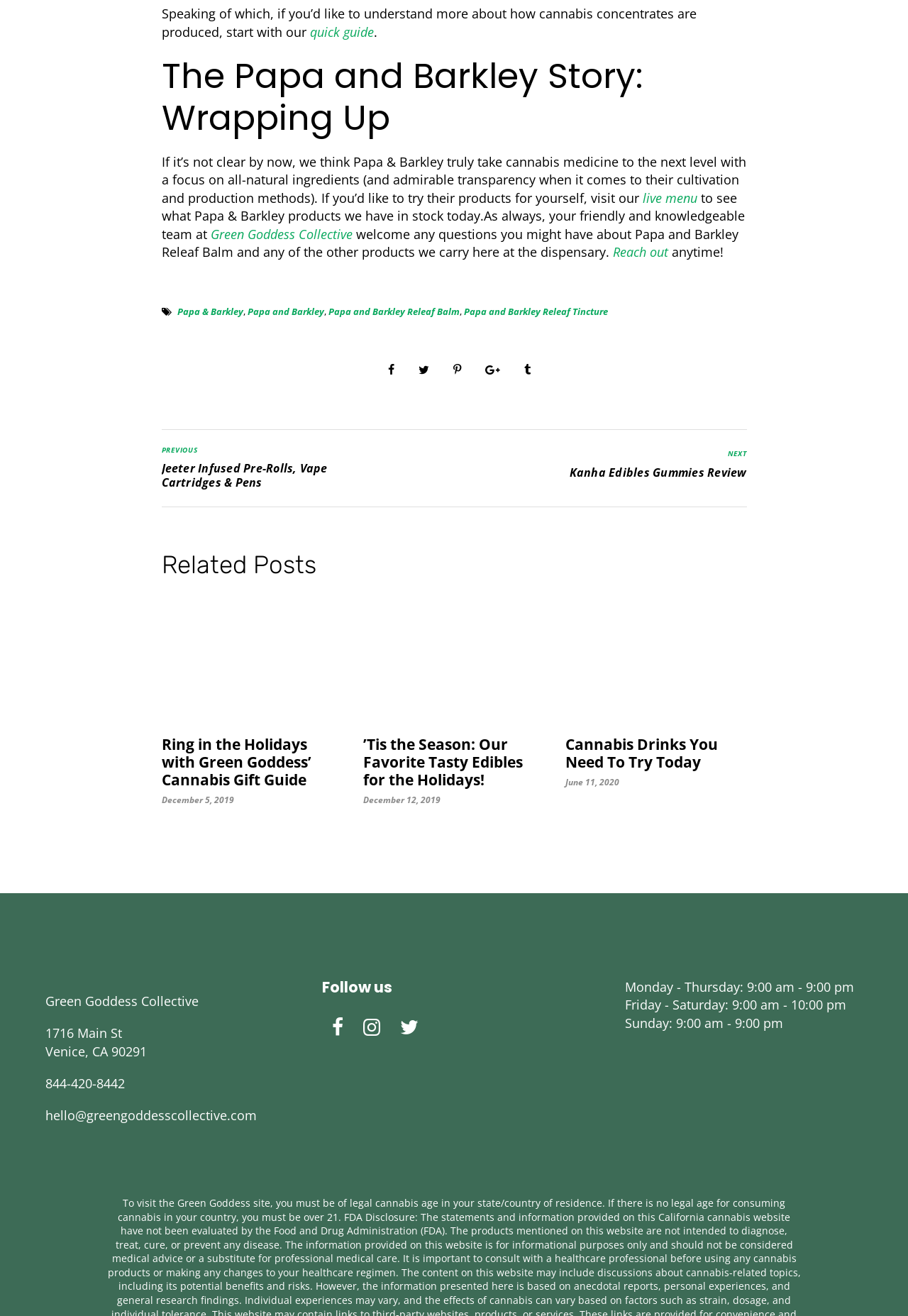What are the hours of operation for the dispensary on Sundays?
Please respond to the question with a detailed and informative answer.

The hours of operation for the dispensary on Sundays are 9:00 am - 9:00 pm, which can be found in the text 'Sunday: 9:00 am - 9:00 pm'.